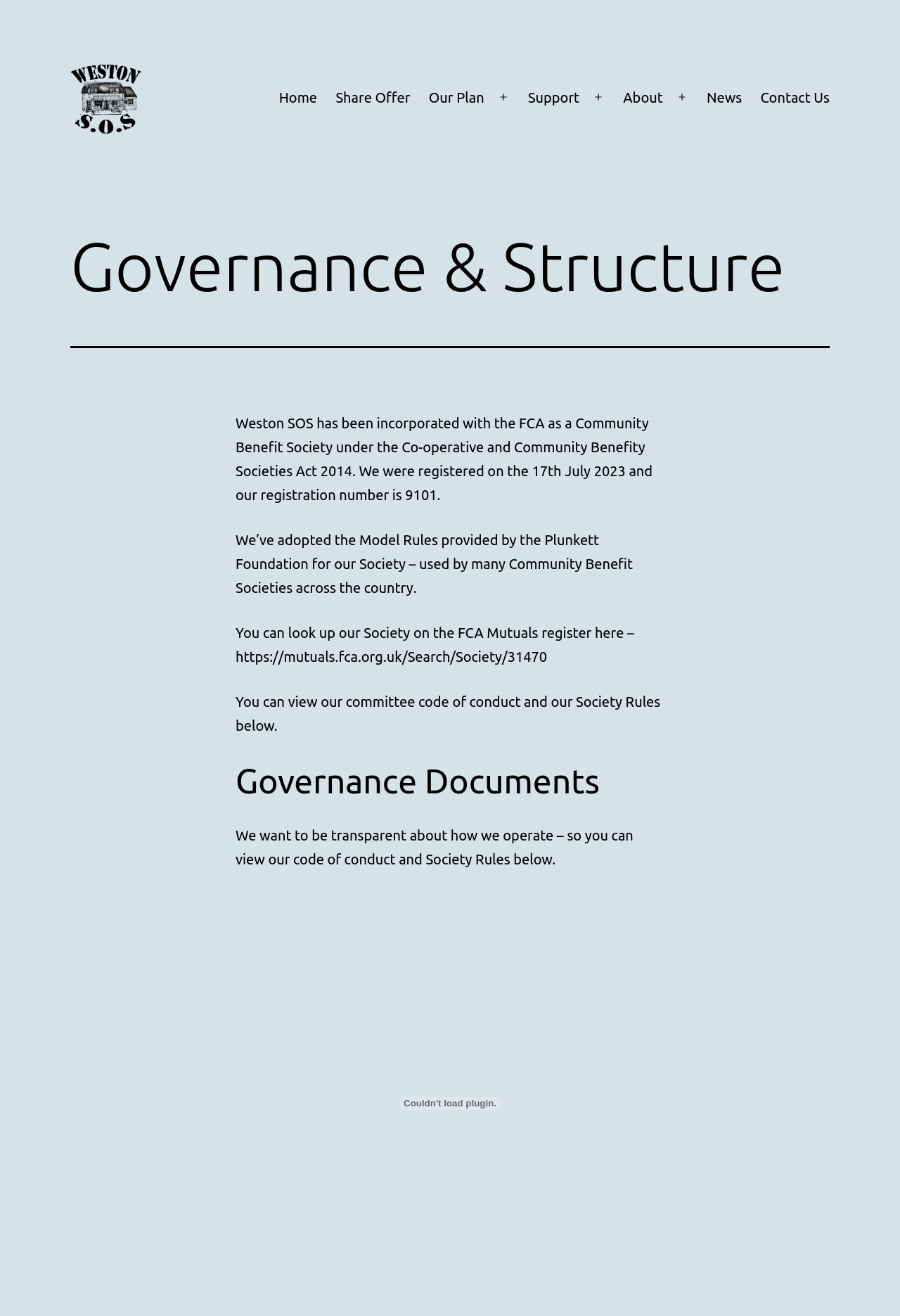Answer in one word or a short phrase: 
When was Weston SOS registered?

17th July 2023